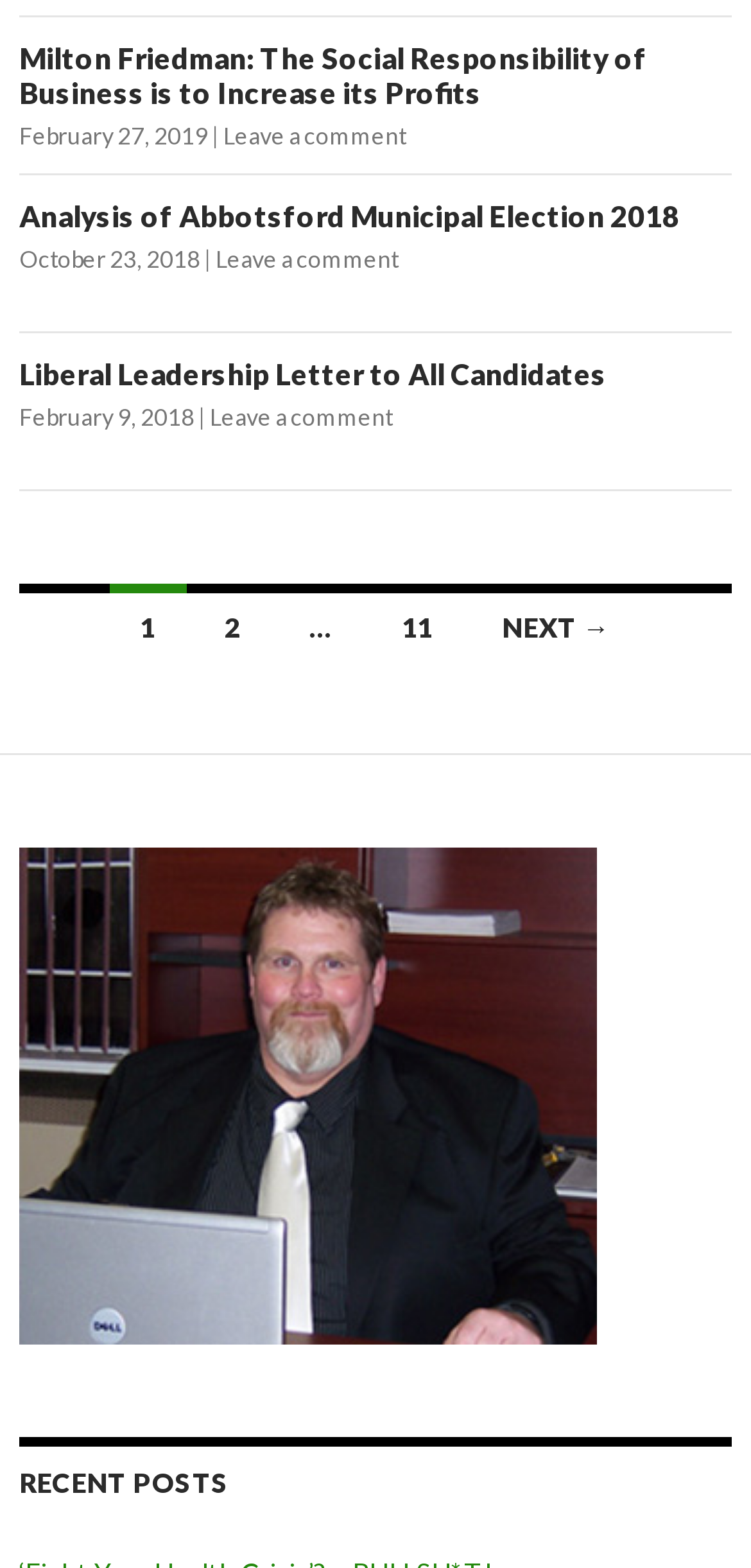Find the bounding box coordinates of the UI element according to this description: "Next →".

[0.627, 0.372, 0.853, 0.421]